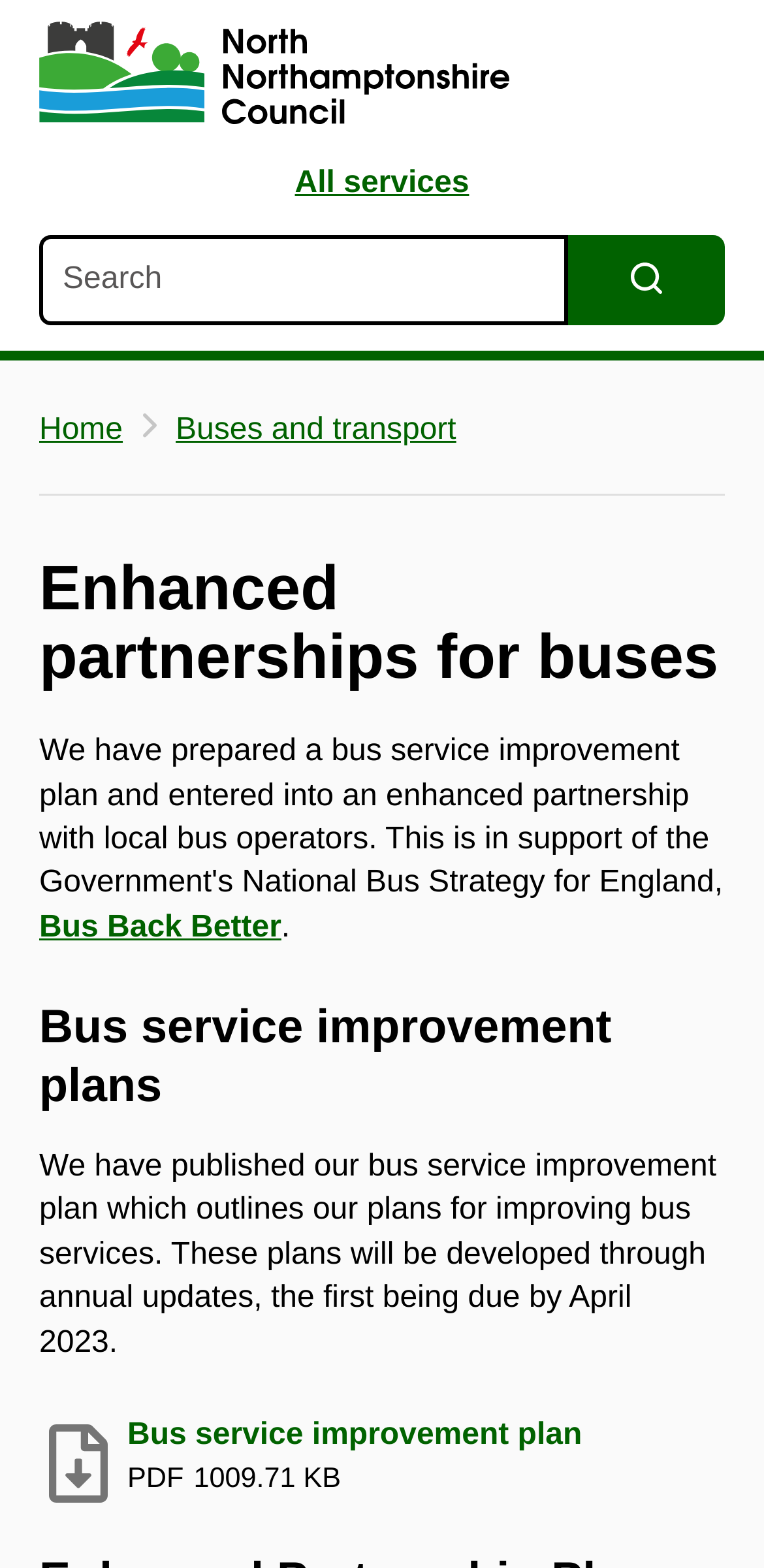Given the element description, predict the bounding box coordinates in the format (top-left x, top-left y, bottom-right x, bottom-right y). Make sure all values are between 0 and 1. Here is the element description: Bus service improvement planPDF1009.71 KB

[0.051, 0.902, 0.949, 0.958]